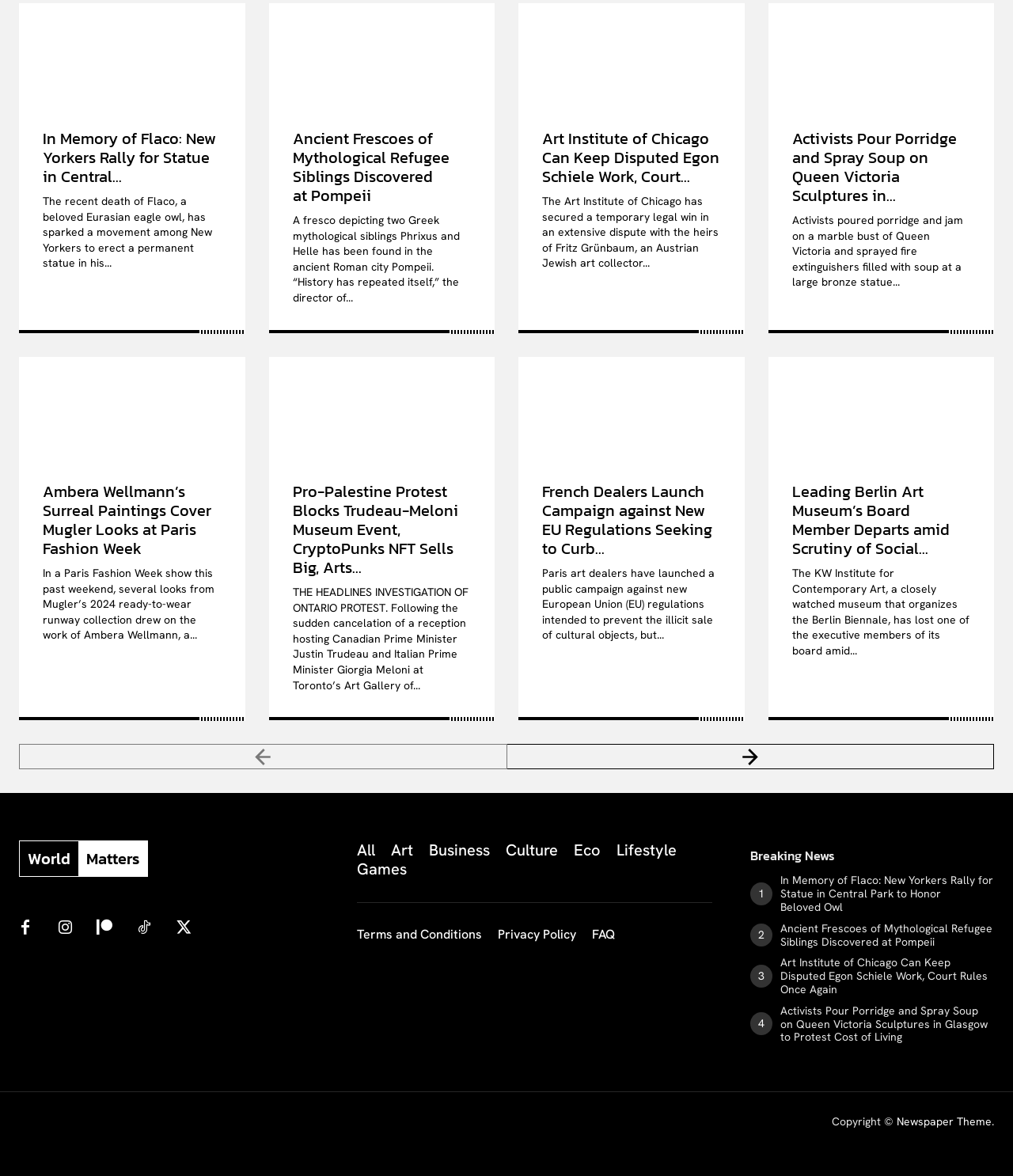Locate the bounding box coordinates of the area that needs to be clicked to fulfill the following instruction: "go to the next page". The coordinates should be in the format of four float numbers between 0 and 1, namely [left, top, right, bottom].

[0.5, 0.633, 0.981, 0.654]